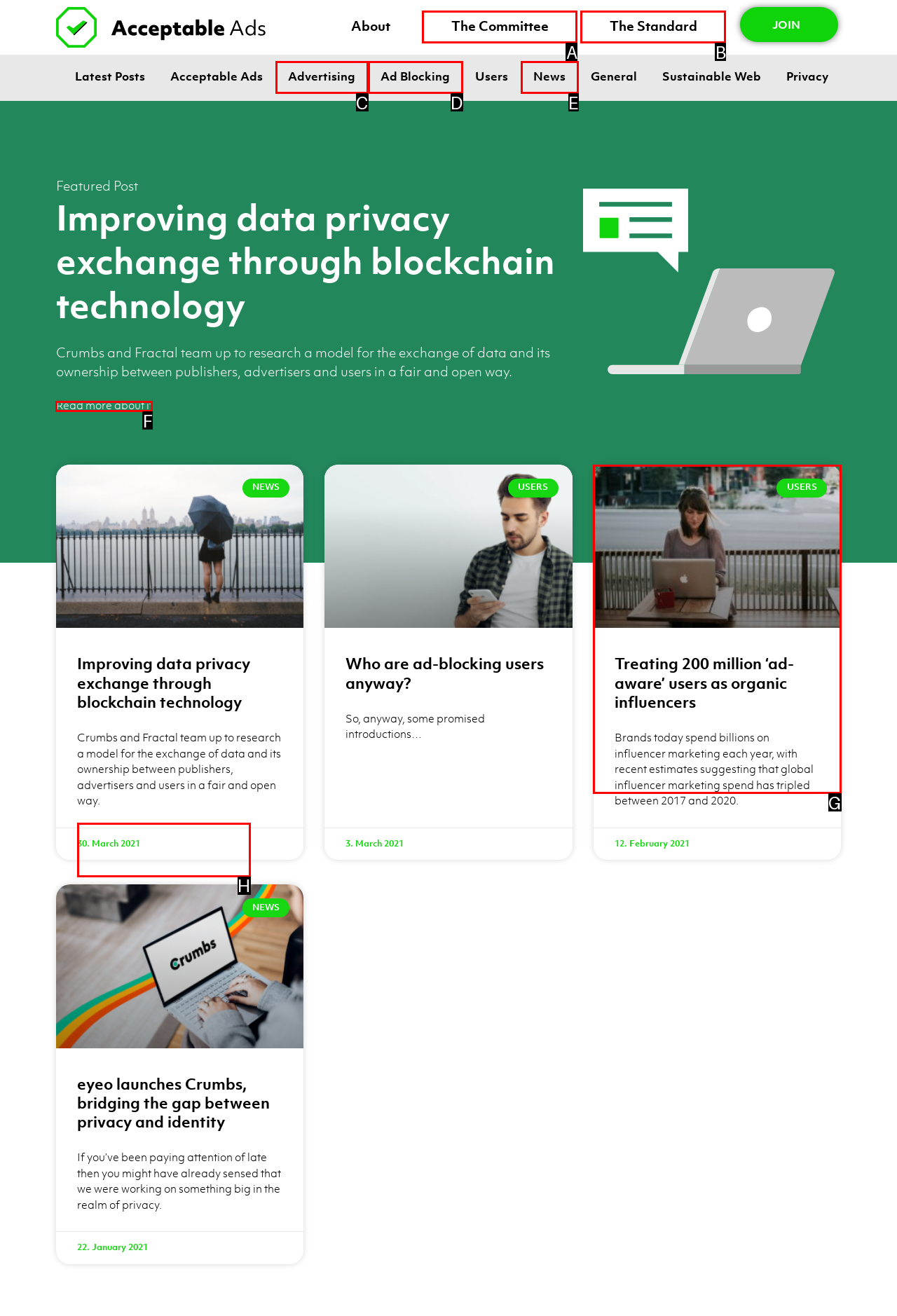Find the correct option to complete this instruction: Read more about 'Improving data privacy exchange through blockchain technology'. Reply with the corresponding letter.

F